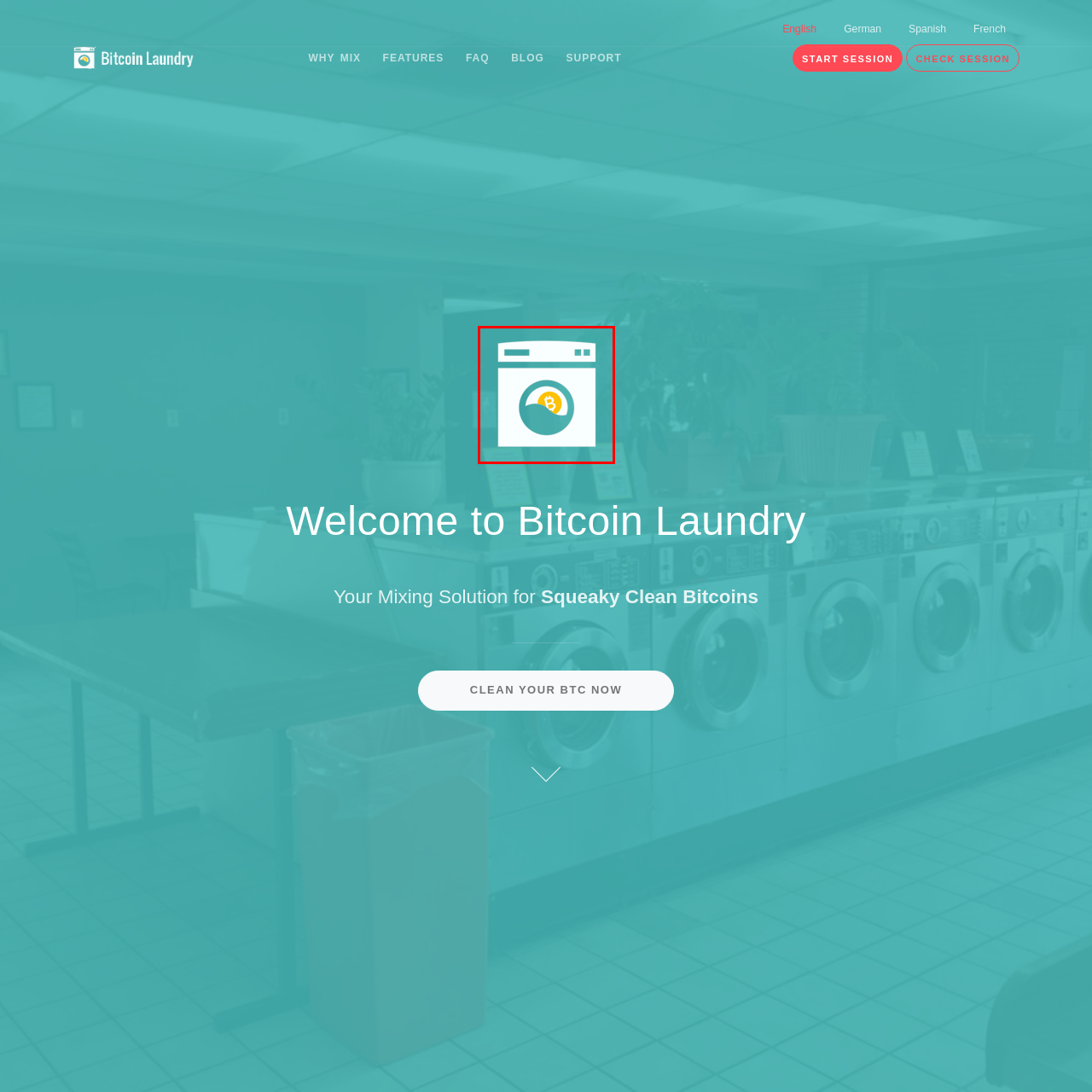What is the purpose of the 'Bitcoin Laundry' service?
Take a close look at the image within the red bounding box and respond to the question with detailed information.

The question asks about the purpose of the 'Bitcoin Laundry' service. According to the caption, the service focuses on providing secure Bitcoin mixing solutions, helping users maintain their anonymity and privacy in cryptocurrency transactions. This is reflected in the logo's design, which emphasizes the idea of 'cleaning' or mixing Bitcoins.